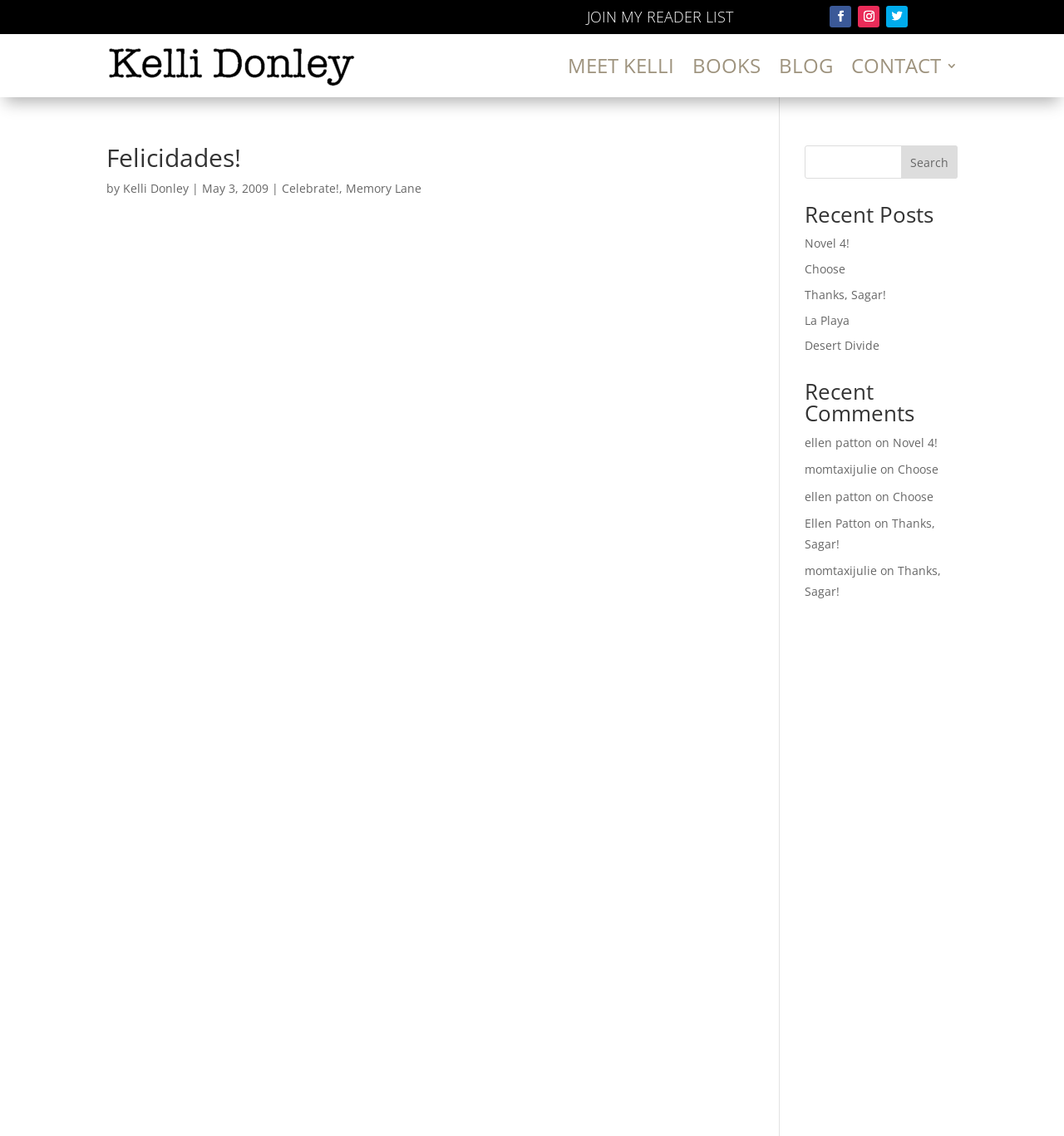Analyze the image and give a detailed response to the question:
What is the name of the author?

The name of the author can be found in the heading 'Felicidades!' where it says 'by Kelli Donley'.